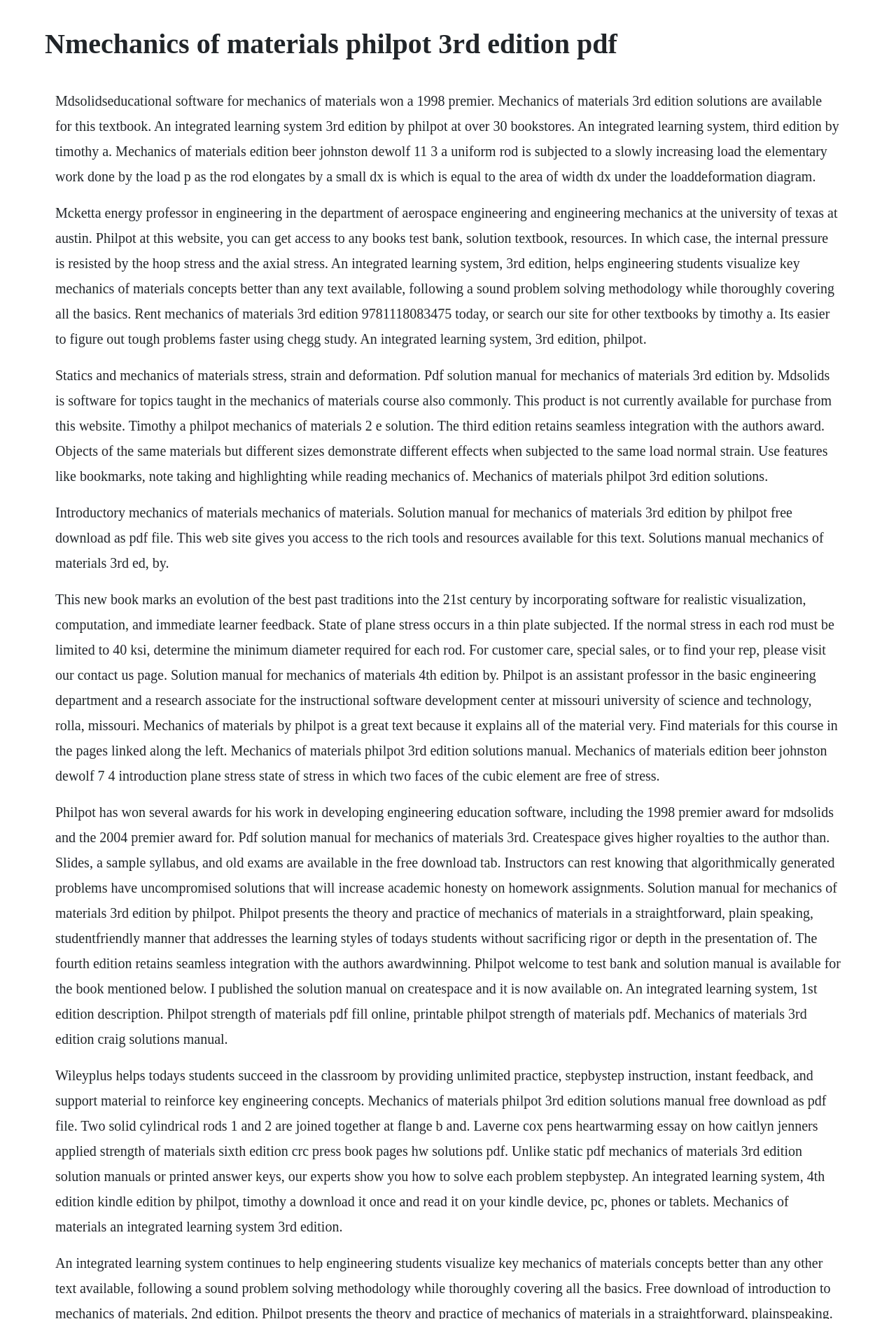Generate a thorough description of the webpage.

The webpage appears to be a resource page for a textbook on Mechanics of Materials, specifically the 3rd edition by Philpot. At the top of the page, there is a heading with the title "Nmechanics of materials philpot 3rd edition pdf". 

Below the heading, there are six blocks of text, each containing information about the textbook, its author, and resources available for students and instructors. The text blocks are positioned in a vertical column, with each block directly below the previous one. 

The first text block provides an introduction to the textbook and its author, Timothy A. Philpot. It mentions that the textbook is an integrated learning system that helps engineering students visualize key concepts in mechanics of materials. 

The second text block discusses the topics covered in the textbook, including statics and mechanics of materials, stress, strain, and deformation. It also mentions that the textbook is available for rent and that students can use Chegg Study to help with problem-solving.

The third text block appears to be a continuation of the previous one, discussing the topics of mechanics of materials and providing information about the textbook's resources, including a solution manual and software for realistic visualization and computation.

The fourth text block provides more information about the author, Timothy A. Philpot, including his awards and achievements in developing engineering education software. It also mentions that instructors can access resources such as slides, sample syllabi, and old exams.

The fifth text block discusses the benefits of using Wileyplus, a platform that provides unlimited practice, step-by-step instruction, and instant feedback to support key engineering concepts. It also mentions that the solution manual is available for download as a PDF file.

The sixth and final text block appears to be a summary of the resources available for the textbook, including a solution manual, software, and online resources. It also mentions that the textbook is available in Kindle edition.